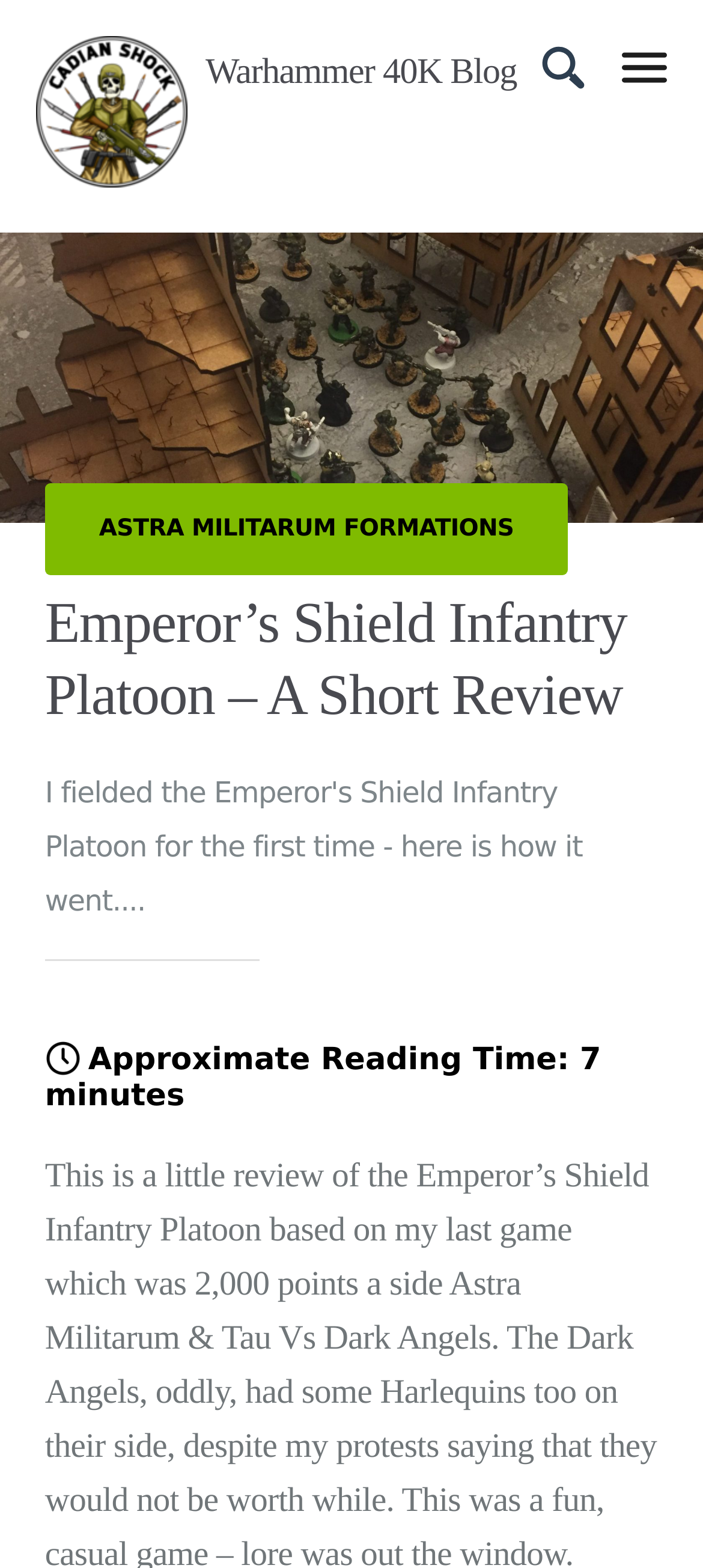Identify the first-level heading on the webpage and generate its text content.

Warhammer 40K Blog